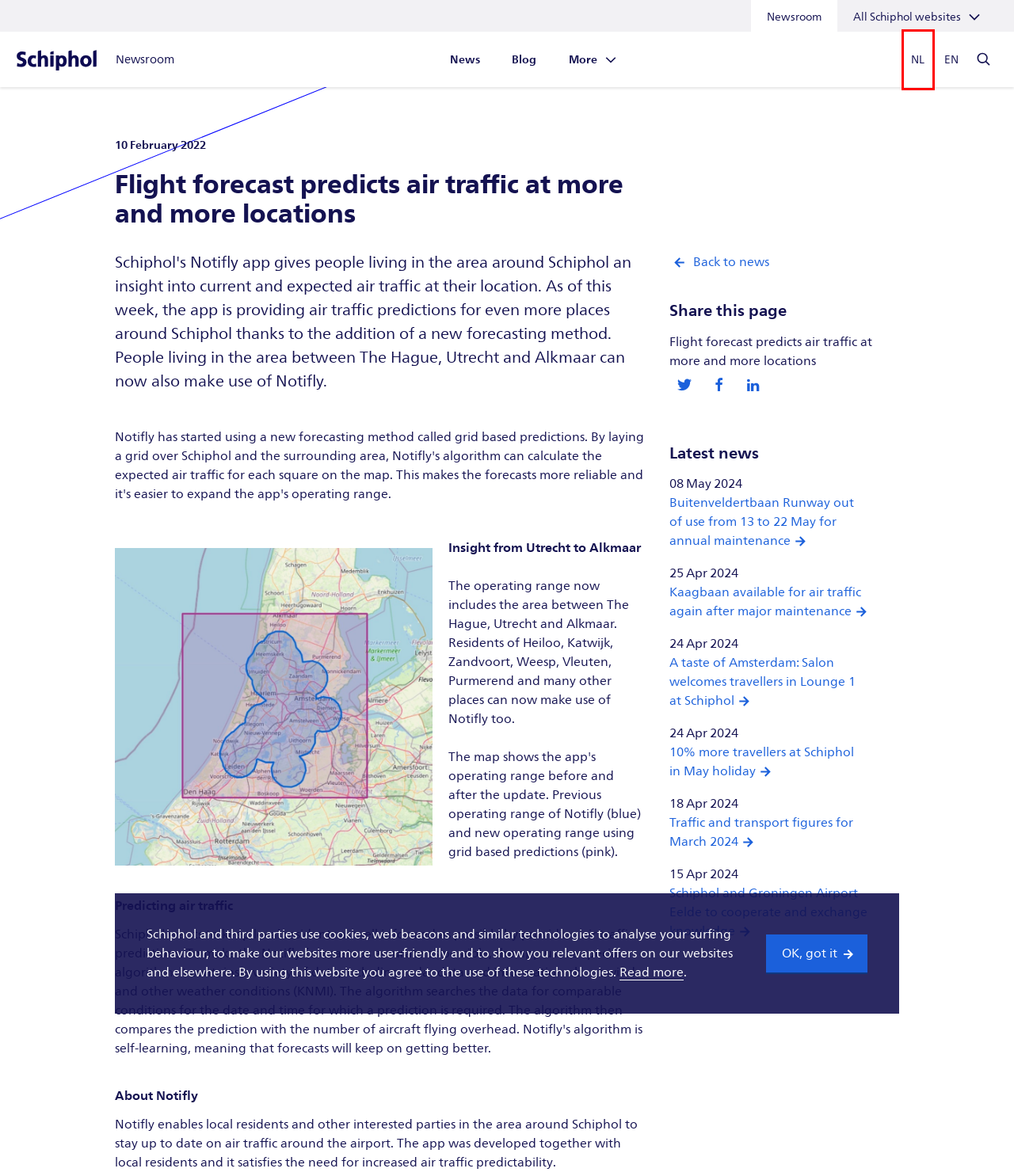Examine the webpage screenshot and identify the UI element enclosed in the red bounding box. Pick the webpage description that most accurately matches the new webpage after clicking the selected element. Here are the candidates:
A. A taste of Amsterdam: Salon welcomes travellers in Lounge 1 at Schiphol
B. Articles tagged with 'news' | Schiphol
C. Kaagbaan available for air traffic again after major maintenance
D. Notifly voorspelt vliegverkeer op steeds meer locaties
E. Newsroom Schiphol
F. Buitenveldertbaan Runway out of use from 13 to 22 May for annual maintenance
G. 10% more travellers at Schiphol in May holiday
H. Articles tagged with 'blog' | Schiphol

D